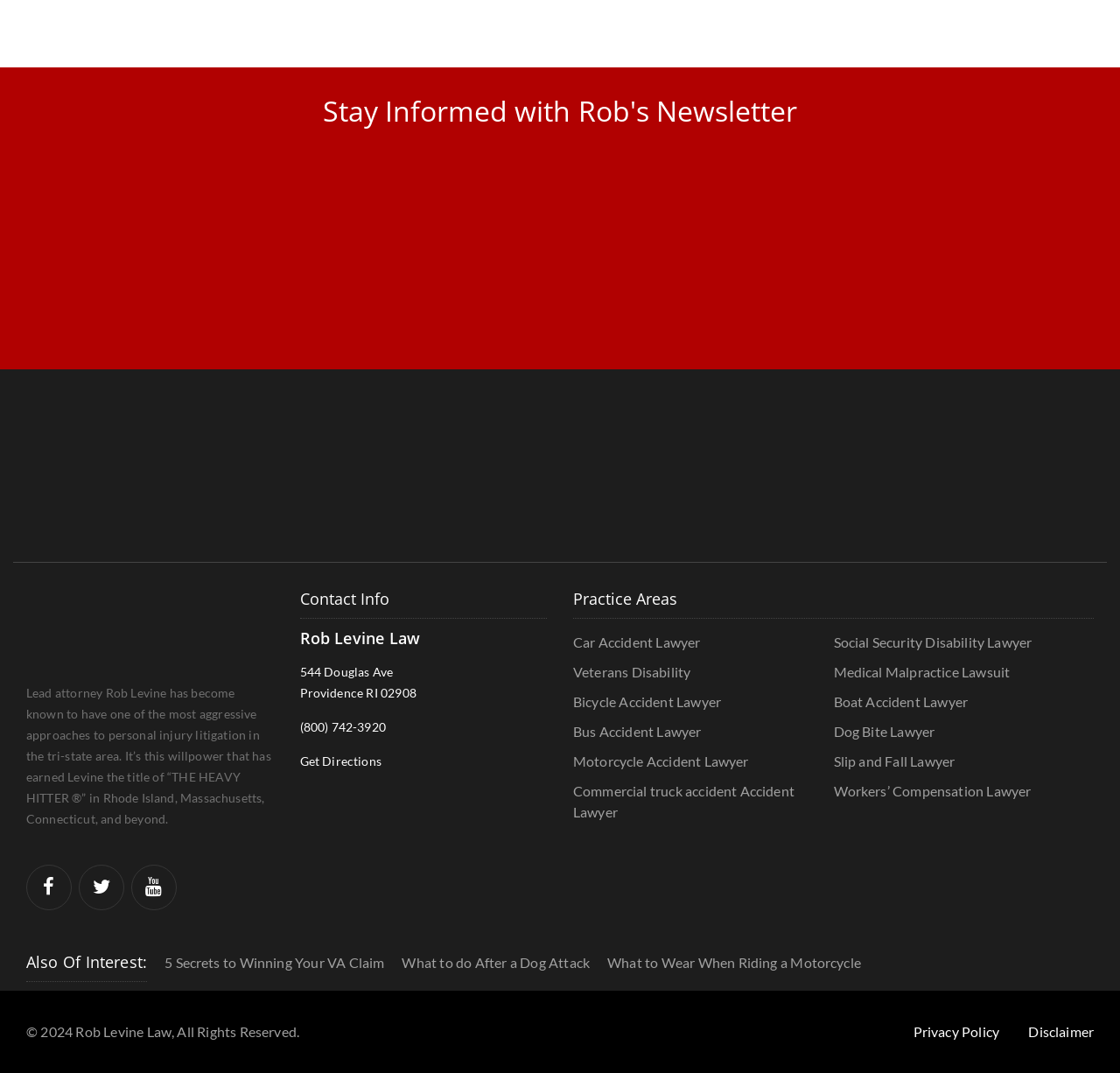How many social media links are there?
Give a one-word or short-phrase answer derived from the screenshot.

3